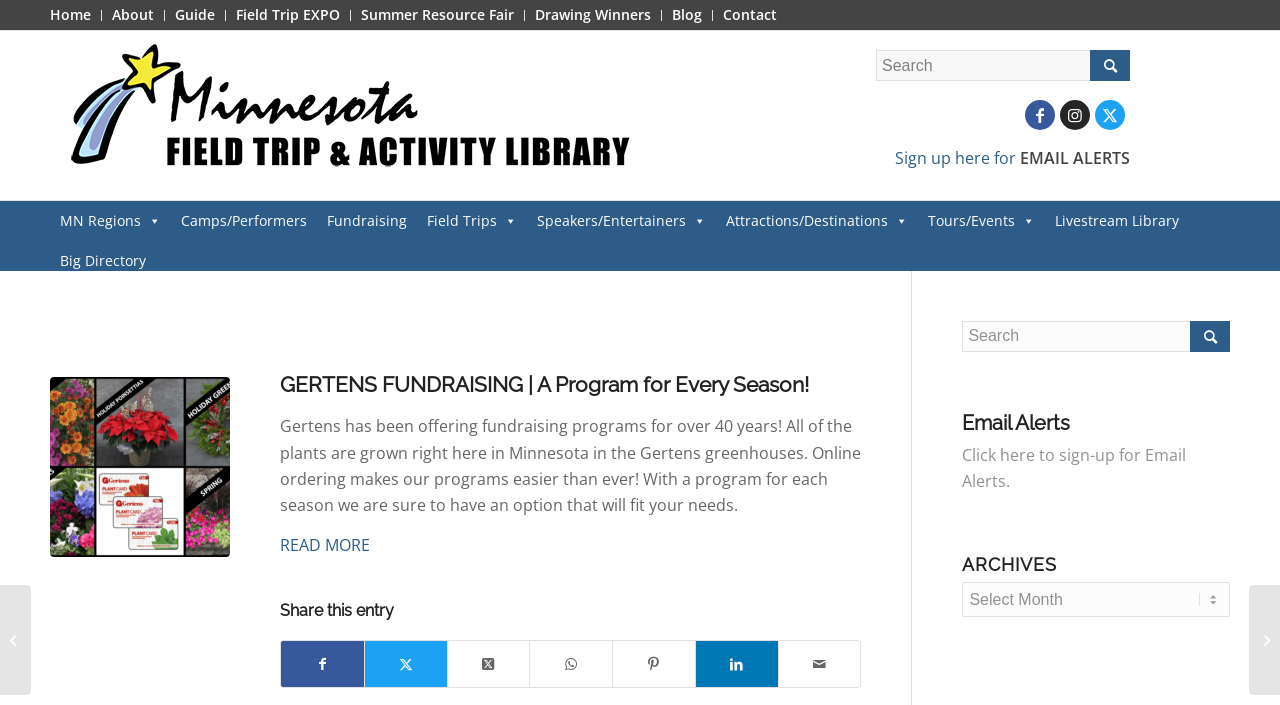Locate the bounding box of the user interface element based on this description: "Livestream Library".

[0.816, 0.285, 0.929, 0.342]